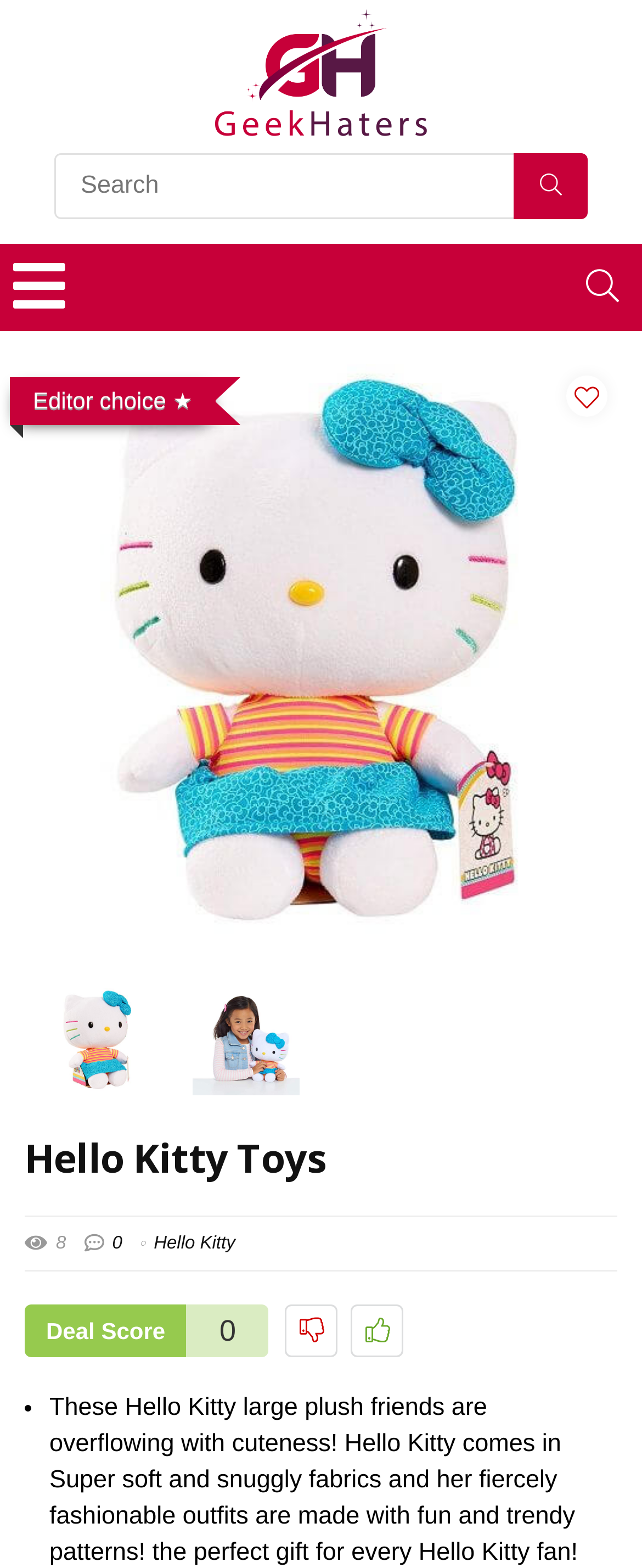Using the information in the image, give a detailed answer to the following question: How many navigation buttons are there?

I counted the number of buttons in the top navigation area, which are 'Search' and 'Menu'.